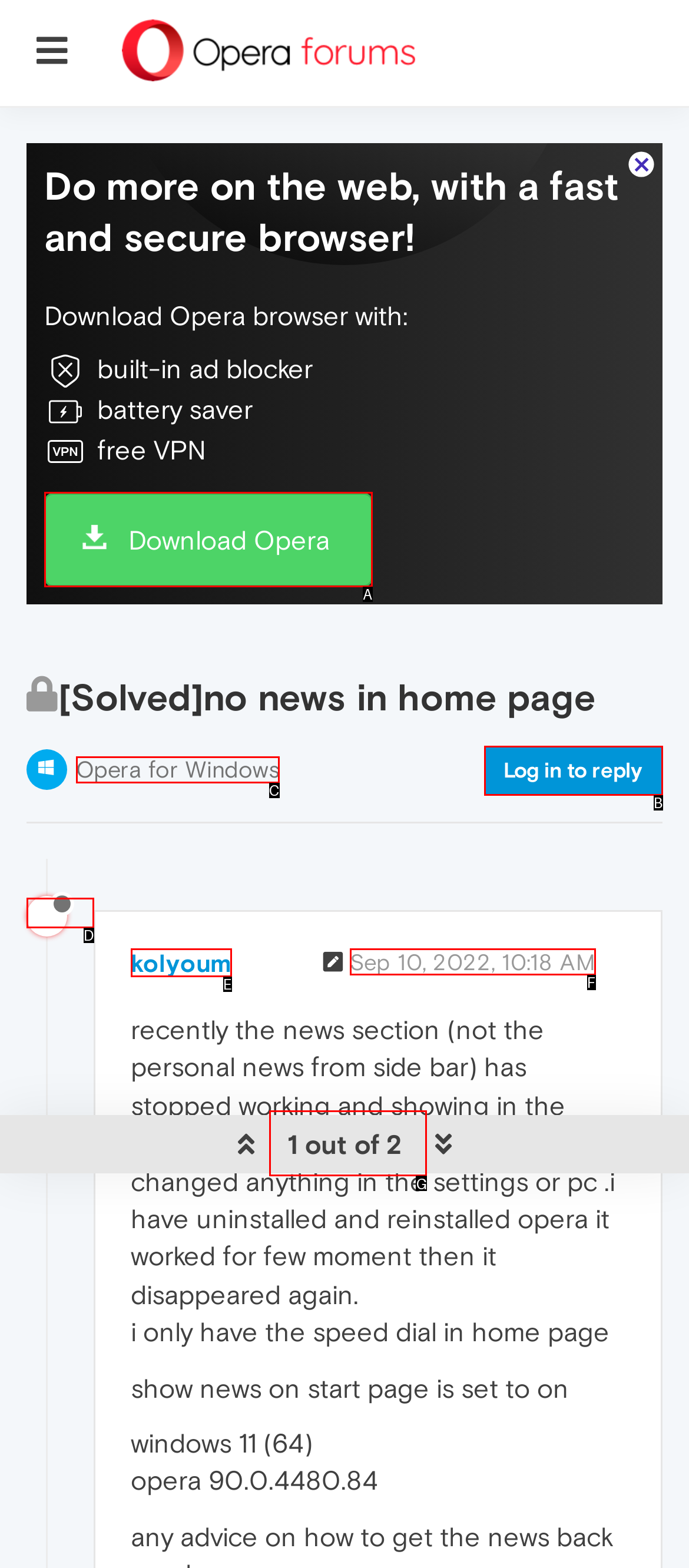Determine the HTML element that best matches this description: alt="kolyoum" title="kolyoum" from the given choices. Respond with the corresponding letter.

D